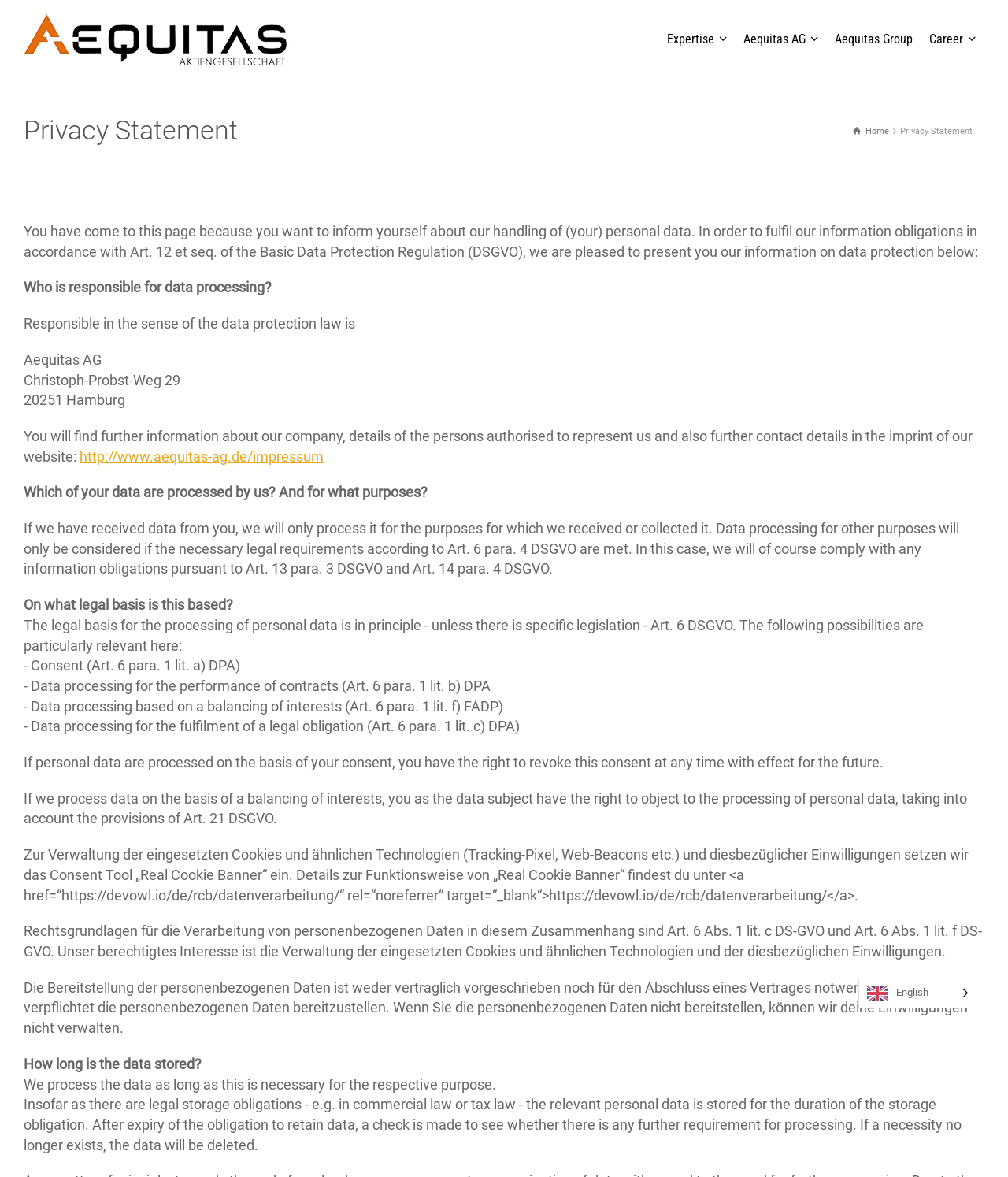How long is the data stored?
Please ensure your answer to the question is detailed and covers all necessary aspects.

I found the answer by reading the text 'We process the data as long as this is necessary for the respective purpose.' which indicates that the data is stored for as long as it is necessary for the purpose.